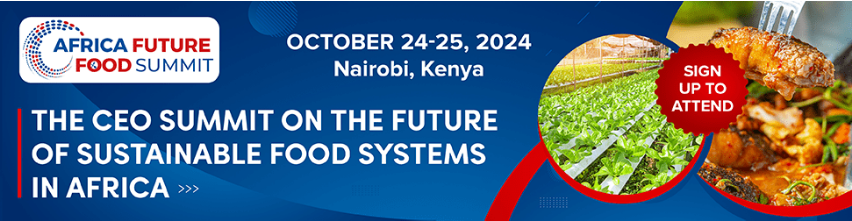Generate an in-depth description of the image.

The image promotes the Africa Future Food Summit, scheduled for October 24-25, 2024, in Nairobi, Kenya. It highlights the summit as a crucial event for CEOs focusing on the future of sustainable food systems in Africa. The design features vibrant visuals, including lush green fields and a delicious food presentation, representing the agricultural and culinary aspects of the continent. A prominent call-to-action encourages viewers to "SIGN UP TO ATTEND," emphasizing the importance of participation in this significant discussion on food sustainability.